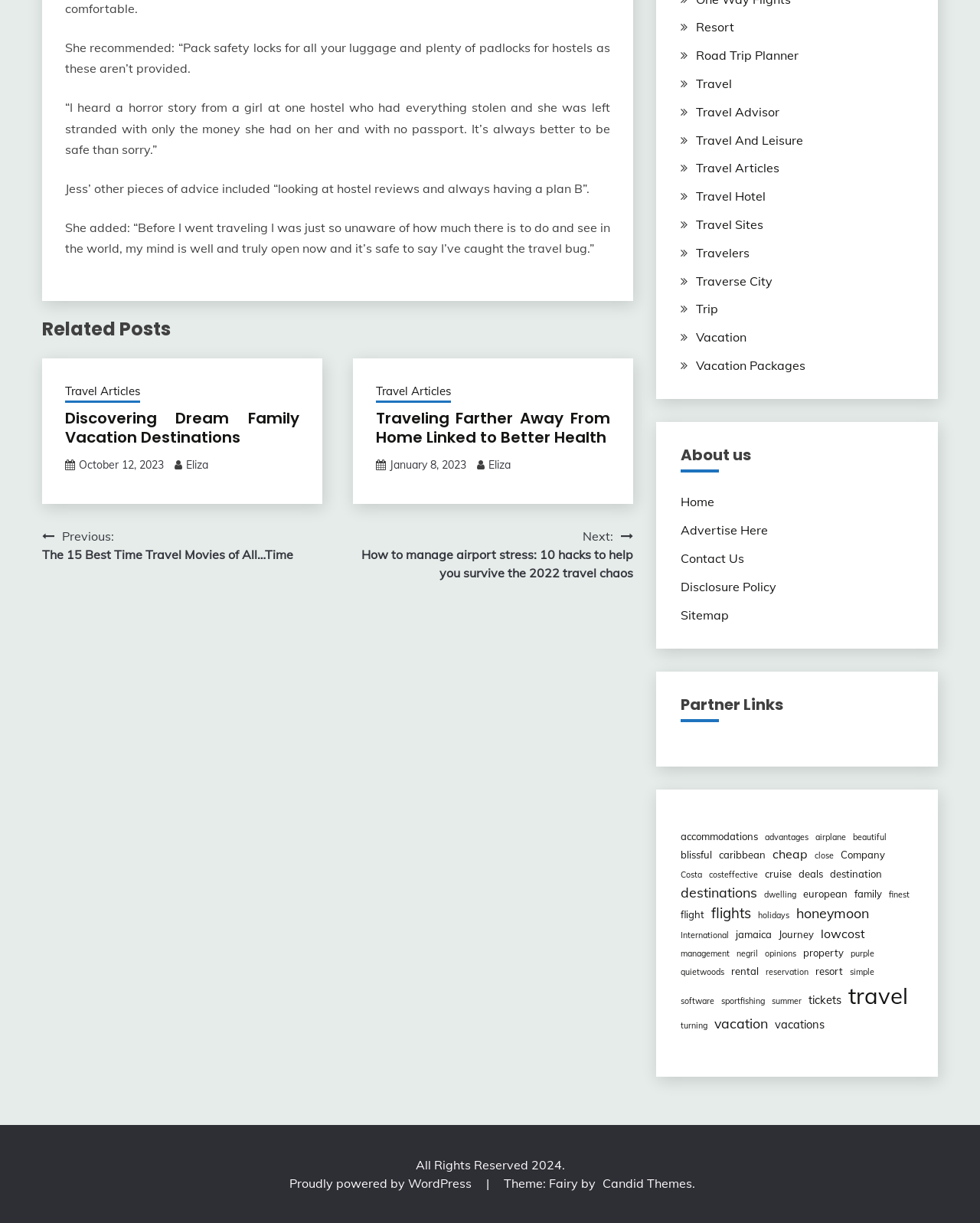Please determine the bounding box coordinates of the element's region to click for the following instruction: "Read 'Discovering Dream Family Vacation Destinations'".

[0.066, 0.334, 0.305, 0.366]